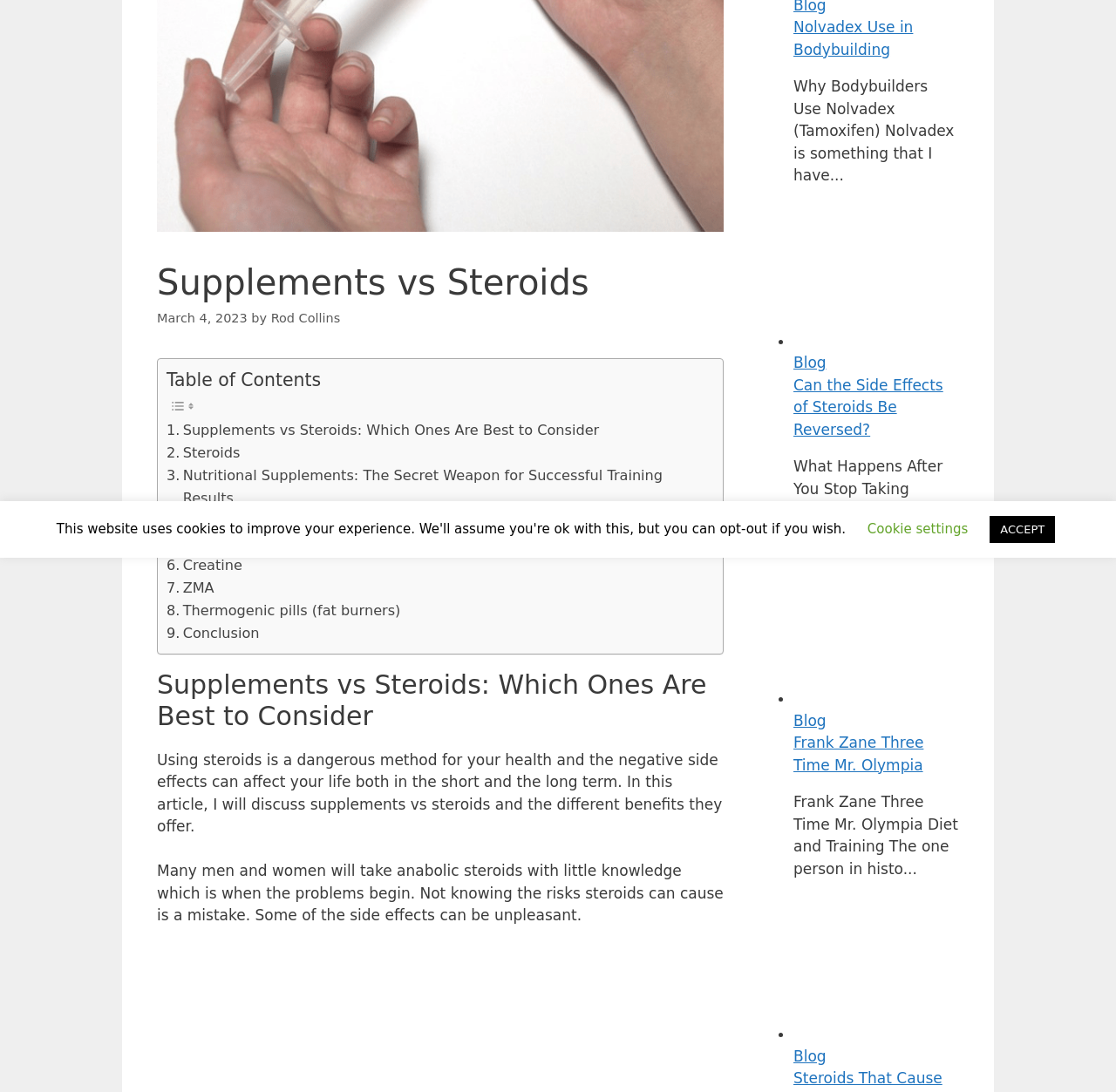Using the format (top-left x, top-left y, bottom-right x, bottom-right y), and given the element description, identify the bounding box coordinates within the screenshot: parent_node: Blog

[0.711, 0.631, 0.961, 0.647]